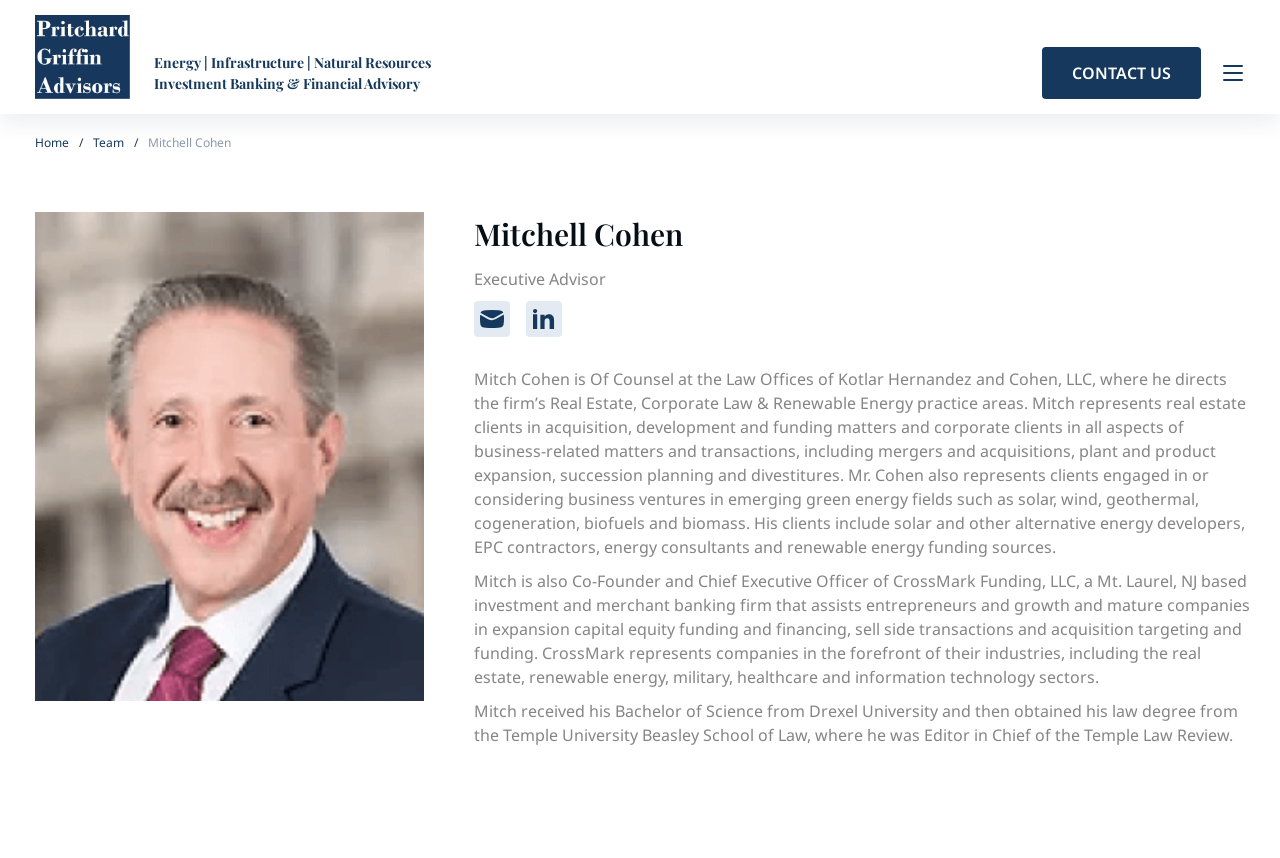Based on the image, provide a detailed and complete answer to the question: 
What is Mitchell Cohen's role at Pritchard Griffin Advisors?

Based on the webpage, Mitchell Cohen's role at Pritchard Griffin Advisors is mentioned as Executive Advisor, which is stated in the heading and also in the static text description.